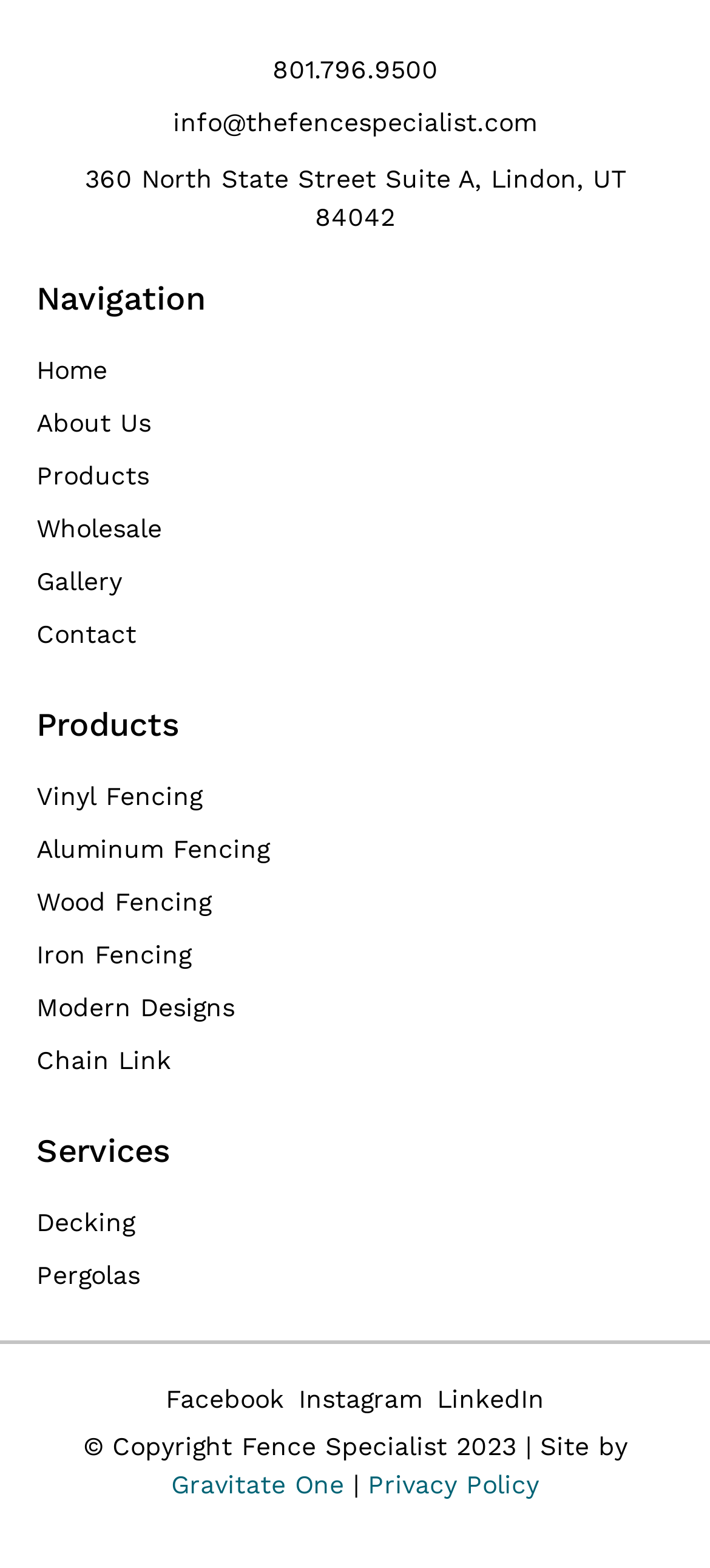Determine the bounding box coordinates for the clickable element required to fulfill the instruction: "Send an email". Provide the coordinates as four float numbers between 0 and 1, i.e., [left, top, right, bottom].

[0.103, 0.067, 0.897, 0.091]